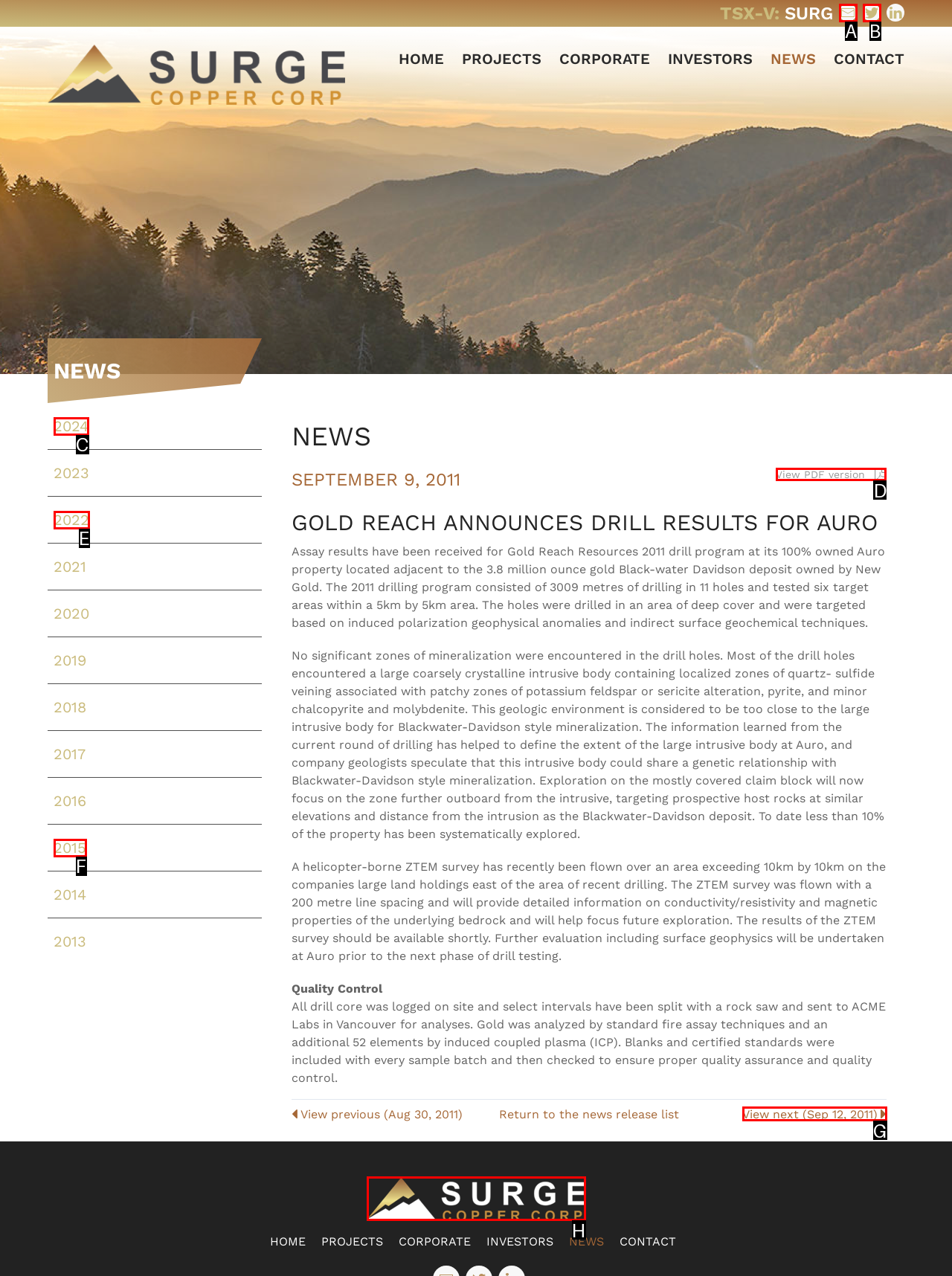Based on the choices marked in the screenshot, which letter represents the correct UI element to perform the task: View PDF version?

D